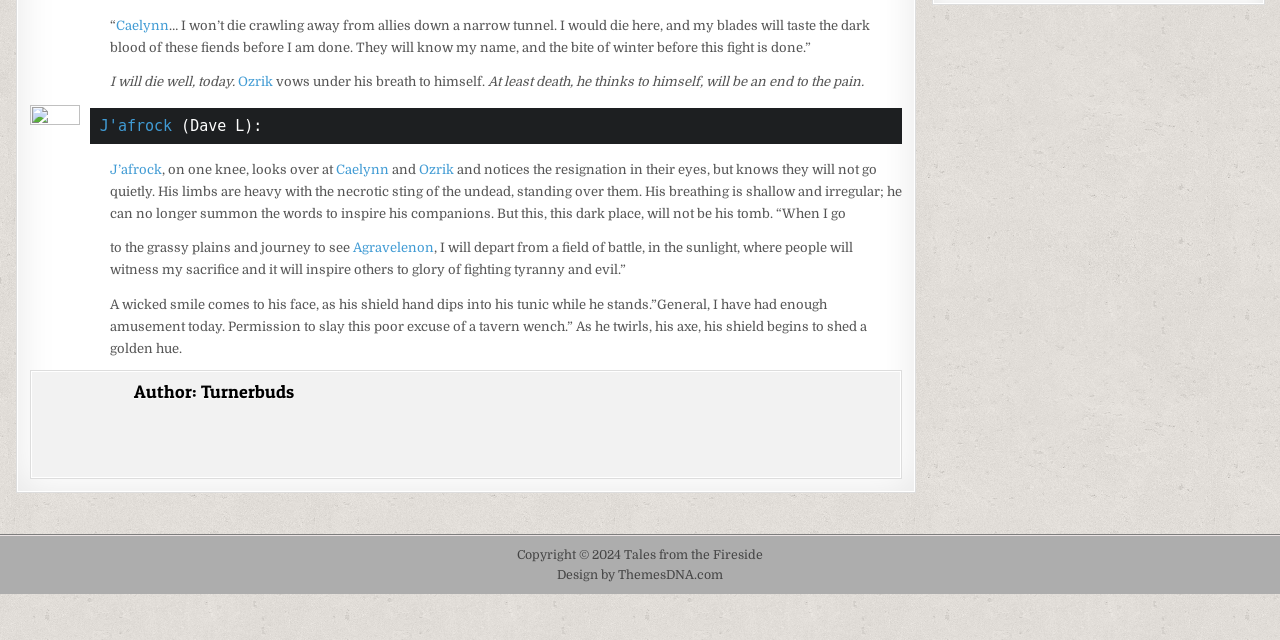Provide the bounding box coordinates of the HTML element this sentence describes: "Design by ThemesDNA.com". The bounding box coordinates consist of four float numbers between 0 and 1, i.e., [left, top, right, bottom].

[0.435, 0.888, 0.565, 0.91]